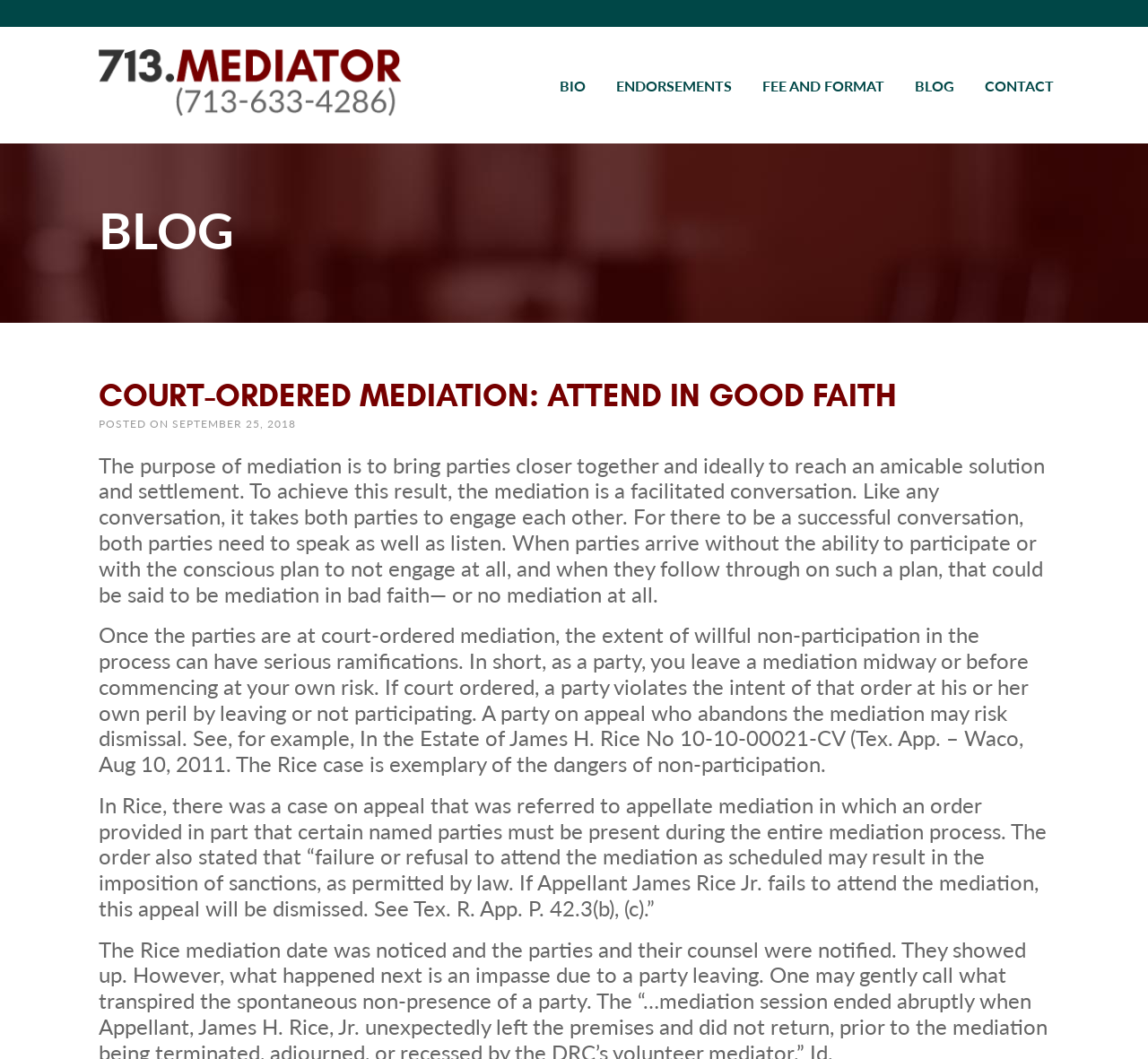Provide a thorough description of the webpage you see.

This webpage appears to be a blog post about court-ordered mediation, specifically discussing the importance of attending in good faith. At the top of the page, there is a logo image and a link to the homepage. Below the logo, there is a navigation menu with links to different sections of the website, including "BIO", "ENDORSEMENTS", "FEE AND FORMAT", "BLOG", and "CONTACT".

The main content of the page is divided into two sections. The first section has a heading "COURT-ORDERED MEDIATION: ATTEND IN GOOD FAITH" and a subheading "BLOG". Below the heading, there is a link to the same title, and a timestamp indicating that the post was published on September 25, 2018.

The second section is a long block of text that discusses the purpose of mediation and the importance of participating in good faith. The text explains that mediation is a facilitated conversation that requires both parties to engage with each other, and that failing to participate or leaving the mediation early can have serious consequences. The text also cites a specific court case, In the Estate of James H. Rice, as an example of the dangers of non-participation.

Throughout the page, there are no other images besides the logo at the top. The layout is clean and easy to read, with clear headings and concise text.